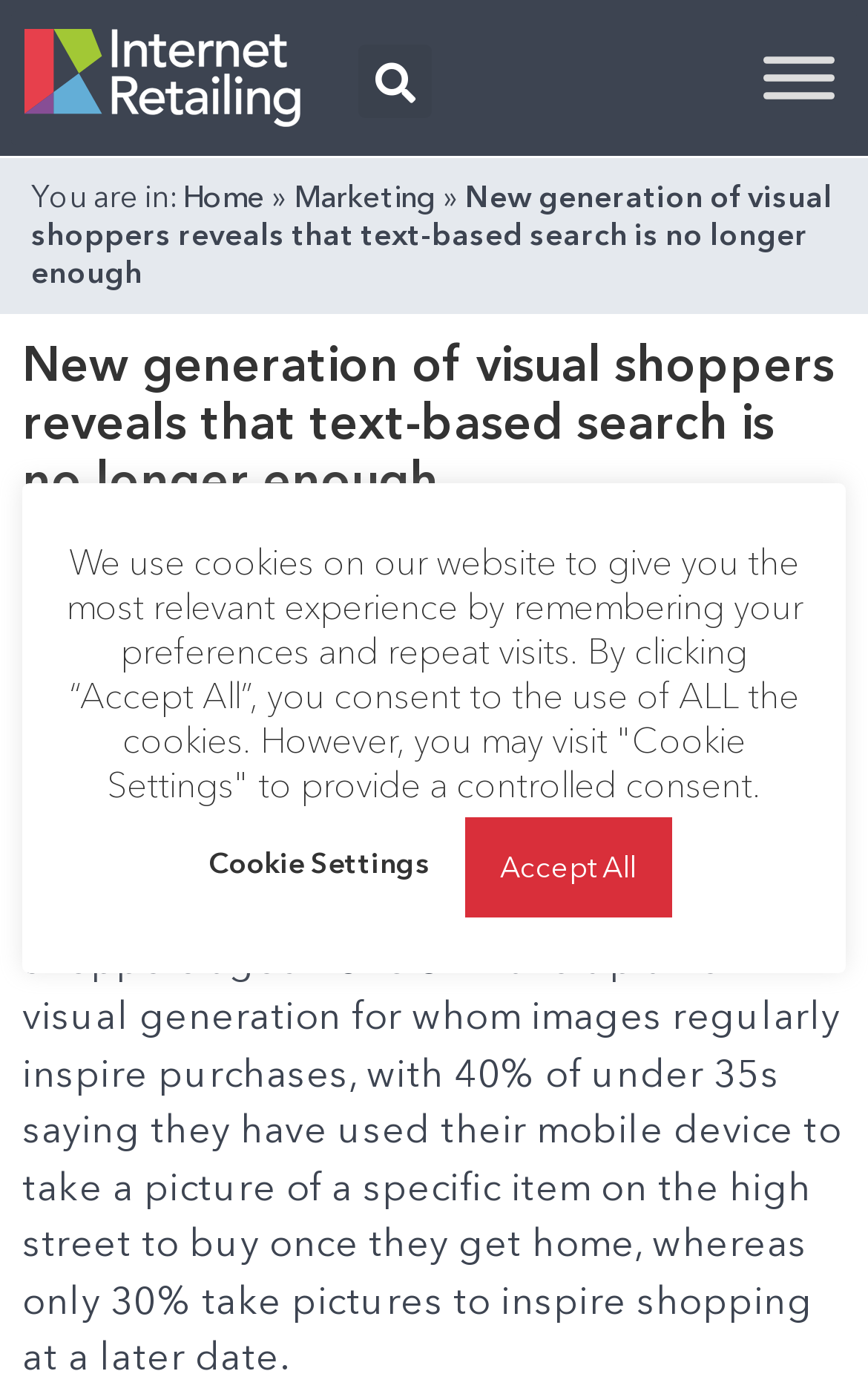Can you specify the bounding box coordinates for the region that should be clicked to fulfill this instruction: "Go to the Home page".

[0.21, 0.127, 0.305, 0.152]